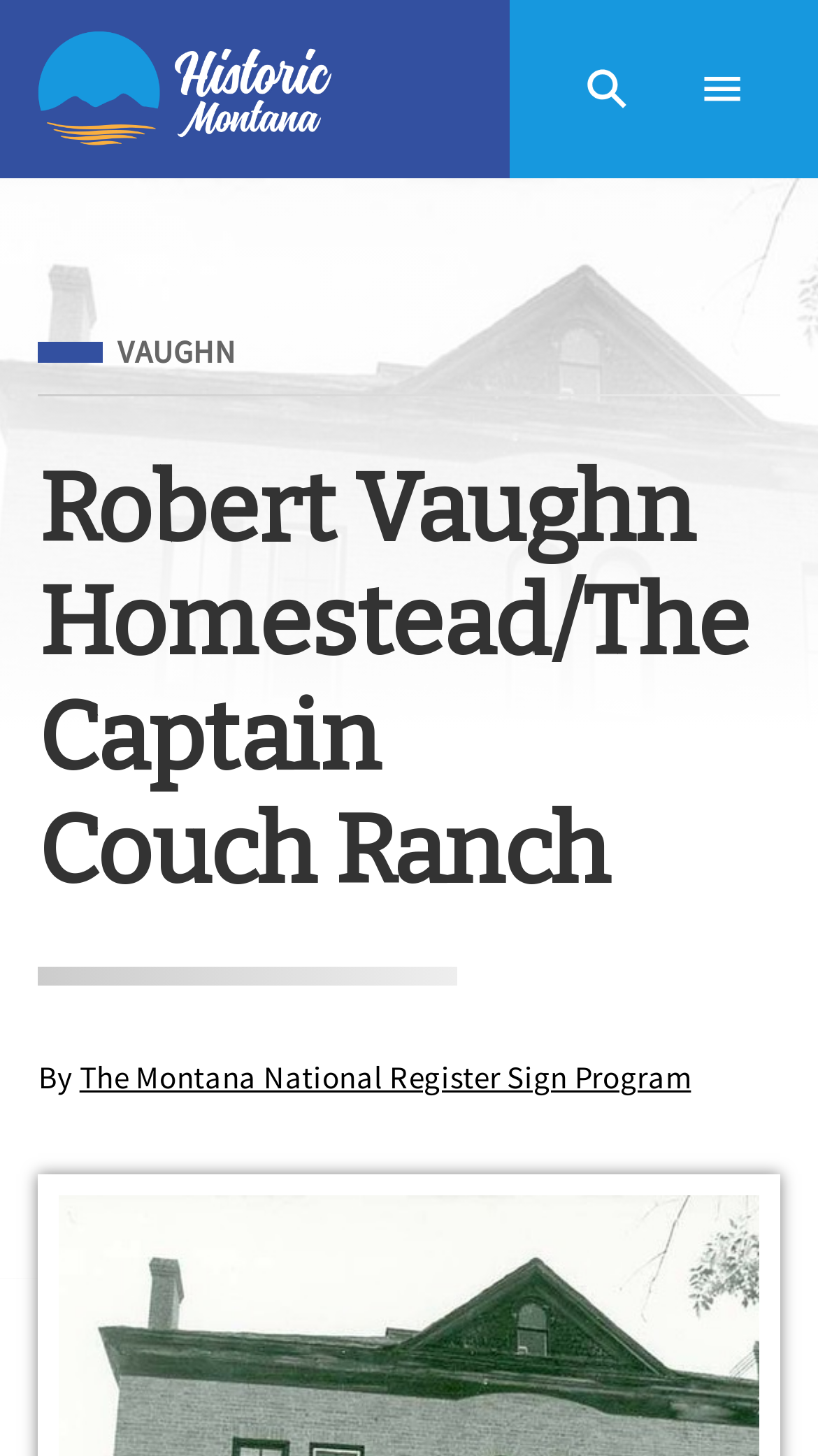Create a detailed description of the webpage's content and layout.

The webpage is about Robert Vaughn Homestead and The Captain Couch Ranch, with a focus on its historical significance. At the top of the page, there is a main navigation section that spans the entire width of the page. Within this section, there are three main elements: a link to the "Home" page, a "Search" button, and a "Menu" button. The "Home" link is located on the left side of the page and features an image of the Historic Montana Logo. The "Search" button is positioned to the right of the "Home" link and has a small icon. The "Menu" button is located on the far right side of the page and also has a small icon.

Below the navigation section, there is a heading that spans most of the page's width, displaying the title "Robert Vaughn Homestead/The Captain Couch Ranch". This heading is followed by a section that appears to be a categorization or tagging system, with the text "Filed Under" and a link to "VAUGHN". 

The main content of the page is a biographical passage about Robert Vaughn, describing his life in Wales, his work as a farmer and coal miner in the Midwest, and his eventual move to Montana in 1864 to pursue gold mining. This passage is attributed to "The Montana National Register Sign Program", as indicated by a link at the bottom of the page.